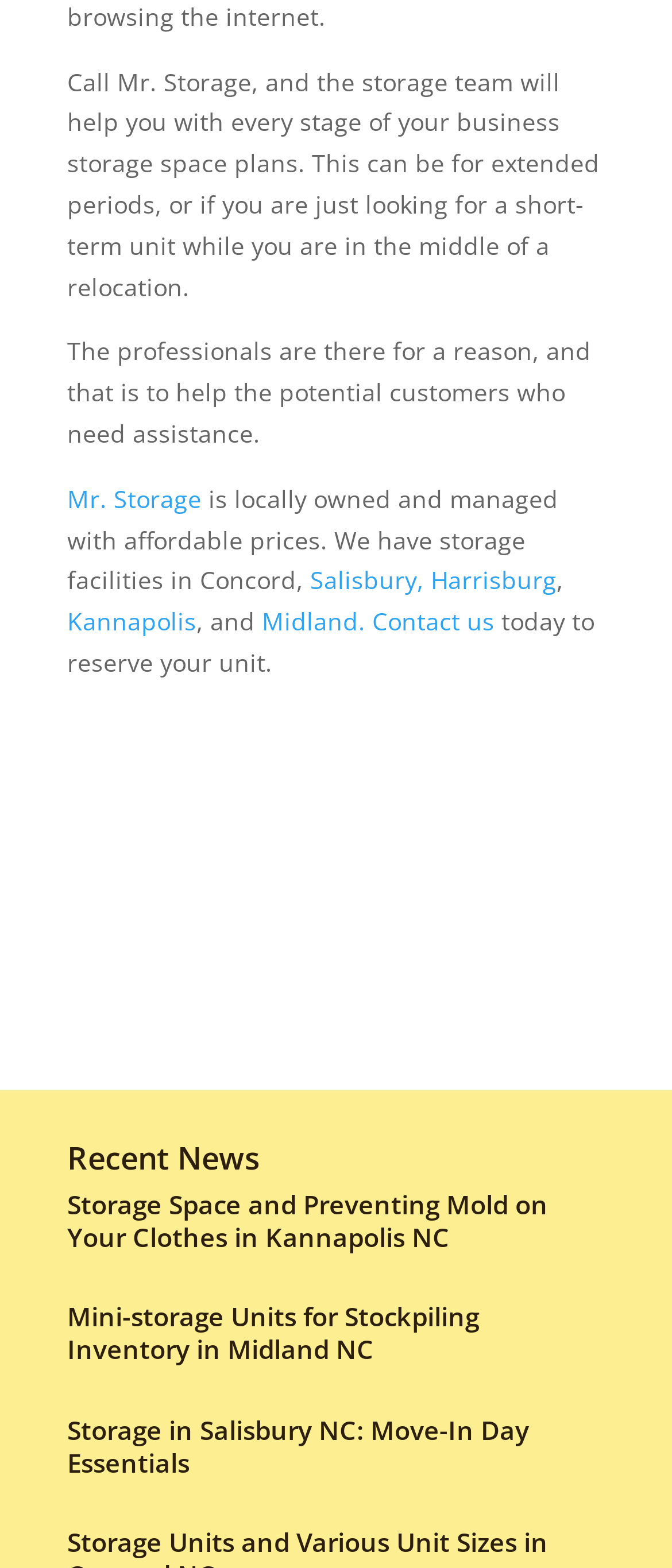Please identify the bounding box coordinates of the area that needs to be clicked to follow this instruction: "check Storage in Salisbury NC: Move-In Day Essentials".

[0.1, 0.9, 0.787, 0.943]